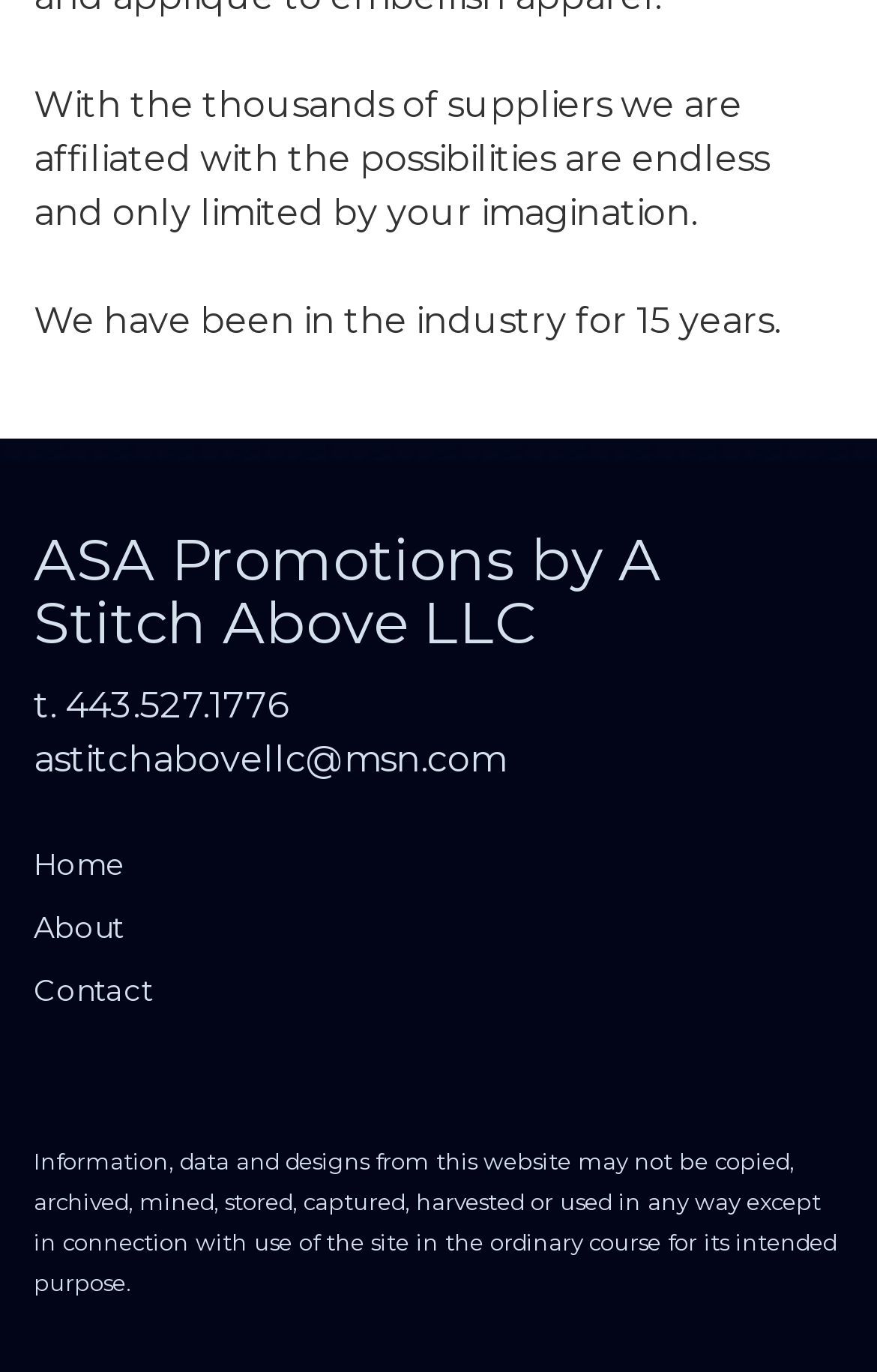What is the company's name?
From the image, respond using a single word or phrase.

ASA Promotions by A Stitch Above LLC